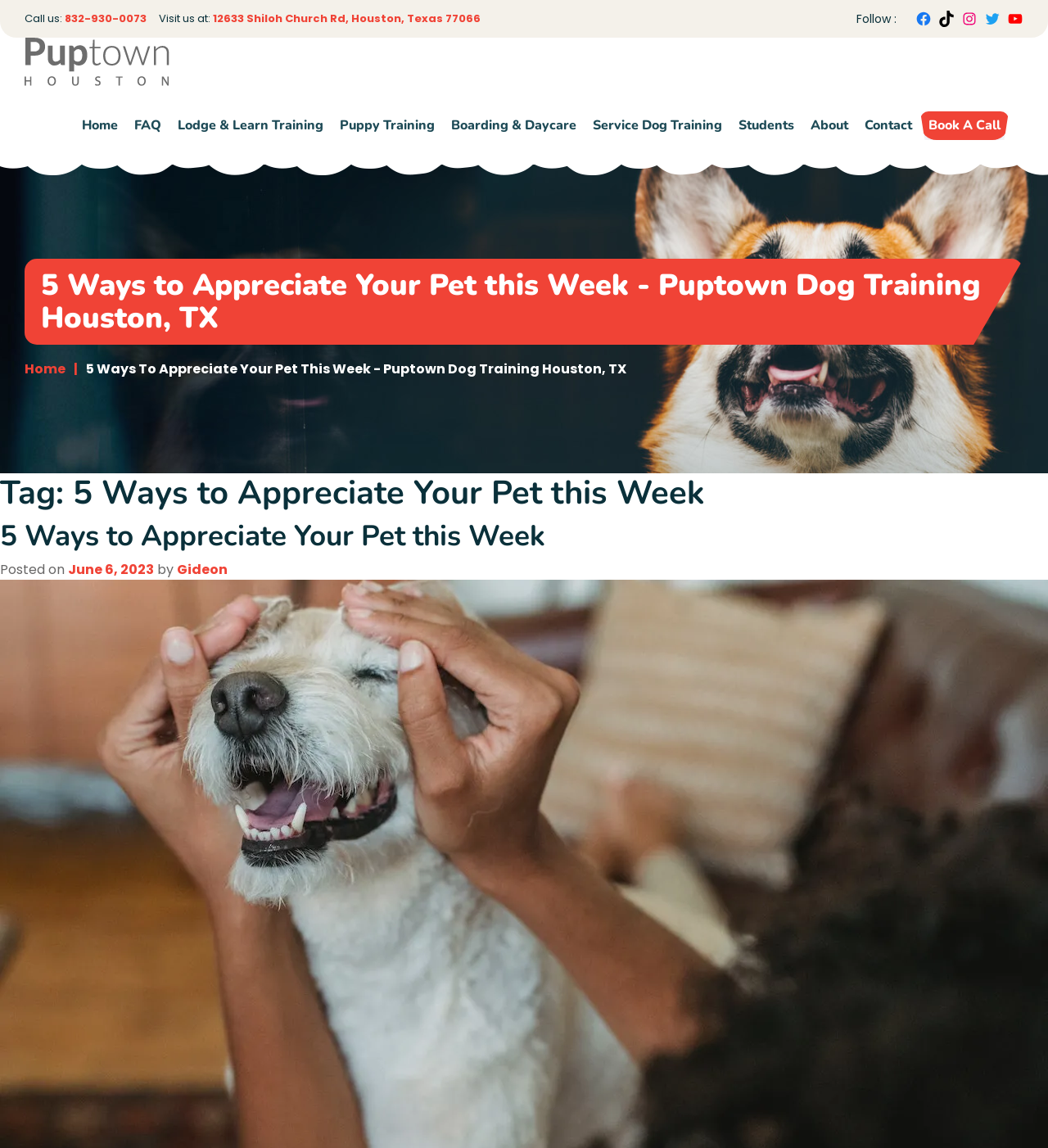Give a detailed overview of the webpage's appearance and contents.

The webpage is about Puptown Dog Training in Houston, Texas. At the top left, there is a call-to-action section with a "Call us" label and a phone number "832-930-0073" next to it. Below this section, there is a "Visit us at" label with the address "12633 Shiloh Church Rd, Houston, Texas 77066" next to it. On the top right, there are social media links to Facebook, TikTok, Instagram, Twitter, and YouTube.

Below the top section, there is a main navigation menu with links to "Home", "FAQ", "Lodge & Learn Training", "Puppy Training", "Boarding & Daycare", "Service Dog Training", "Students", "About", "Contact", and "Book A Call". 

The main content of the webpage is an article titled "5 Ways to Appreciate Your Pet this Week - Puptown Dog Training Houston, TX". The article has a breadcrumb navigation above it, showing the path "Home > 5 Ways To Appreciate Your Pet This Week - Puptown Dog Training Houston, TX". The article itself has a heading "5 Ways to Appreciate Your Pet this Week" and is tagged with the same title. Below the heading, there is a posted date "June 6, 2023" and an author "Gideon".